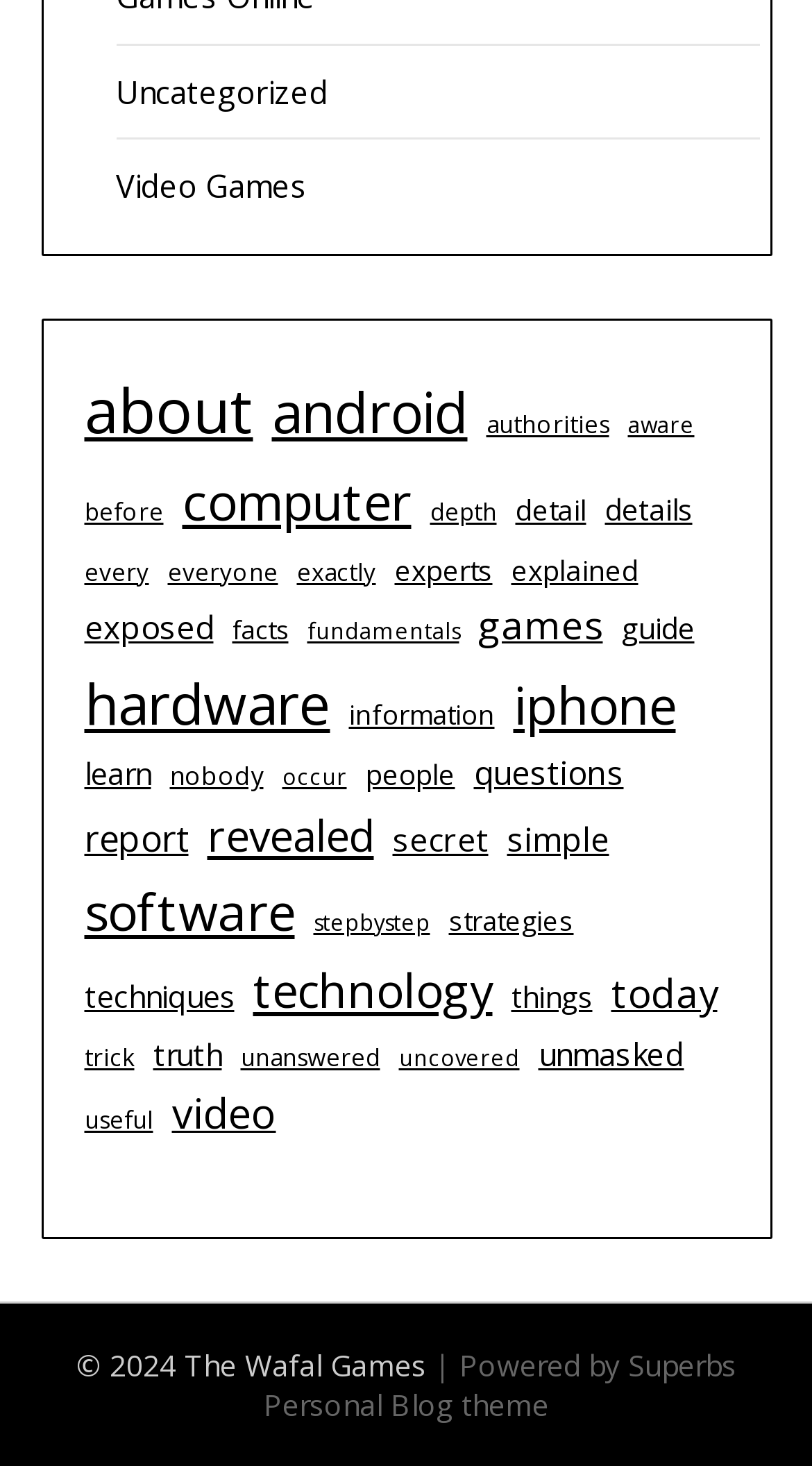Please specify the coordinates of the bounding box for the element that should be clicked to carry out this instruction: "Visit the 'about' page". The coordinates must be four float numbers between 0 and 1, formatted as [left, top, right, bottom].

[0.104, 0.247, 0.312, 0.314]